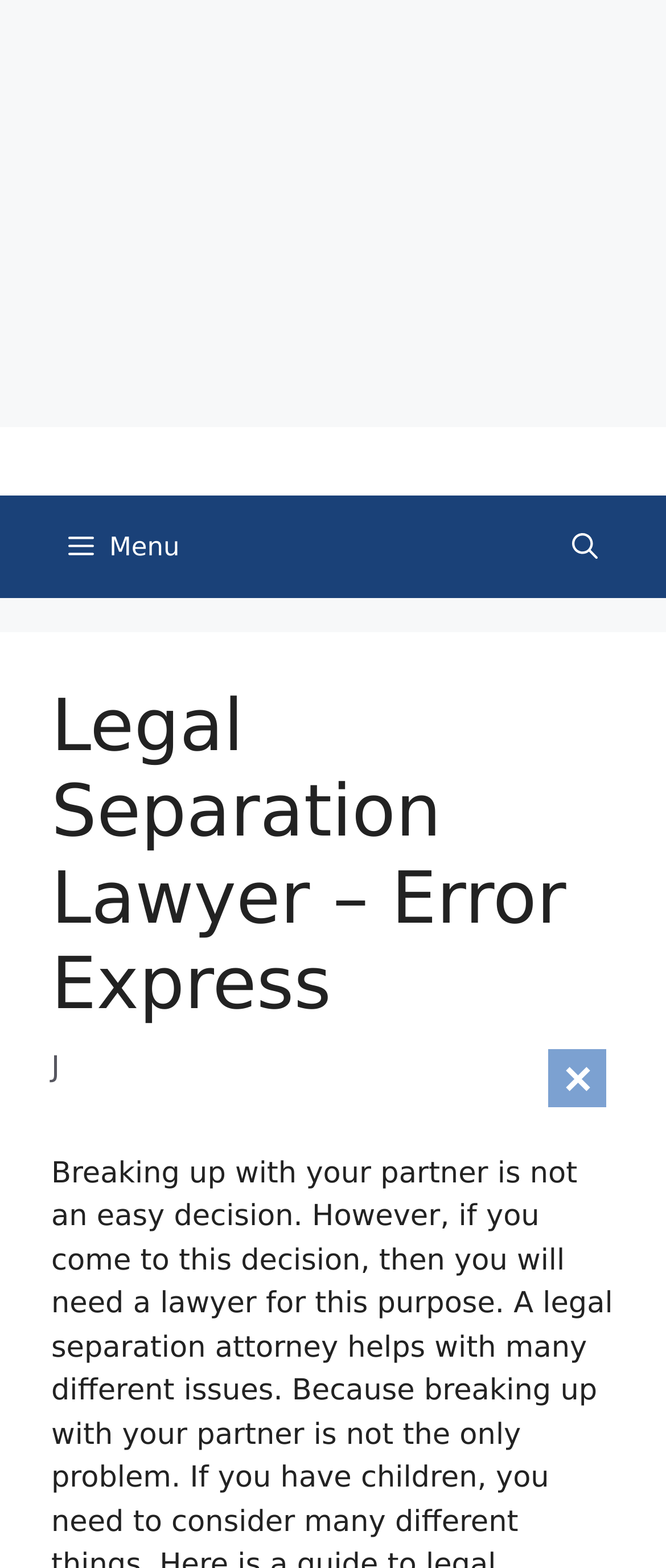What is the author of the content?
Please answer the question with as much detail and depth as you can.

I found the author by looking at the link element in the header section, which is located at [0.531, 0.67, 0.668, 0.692] and contains the text 'admin'.